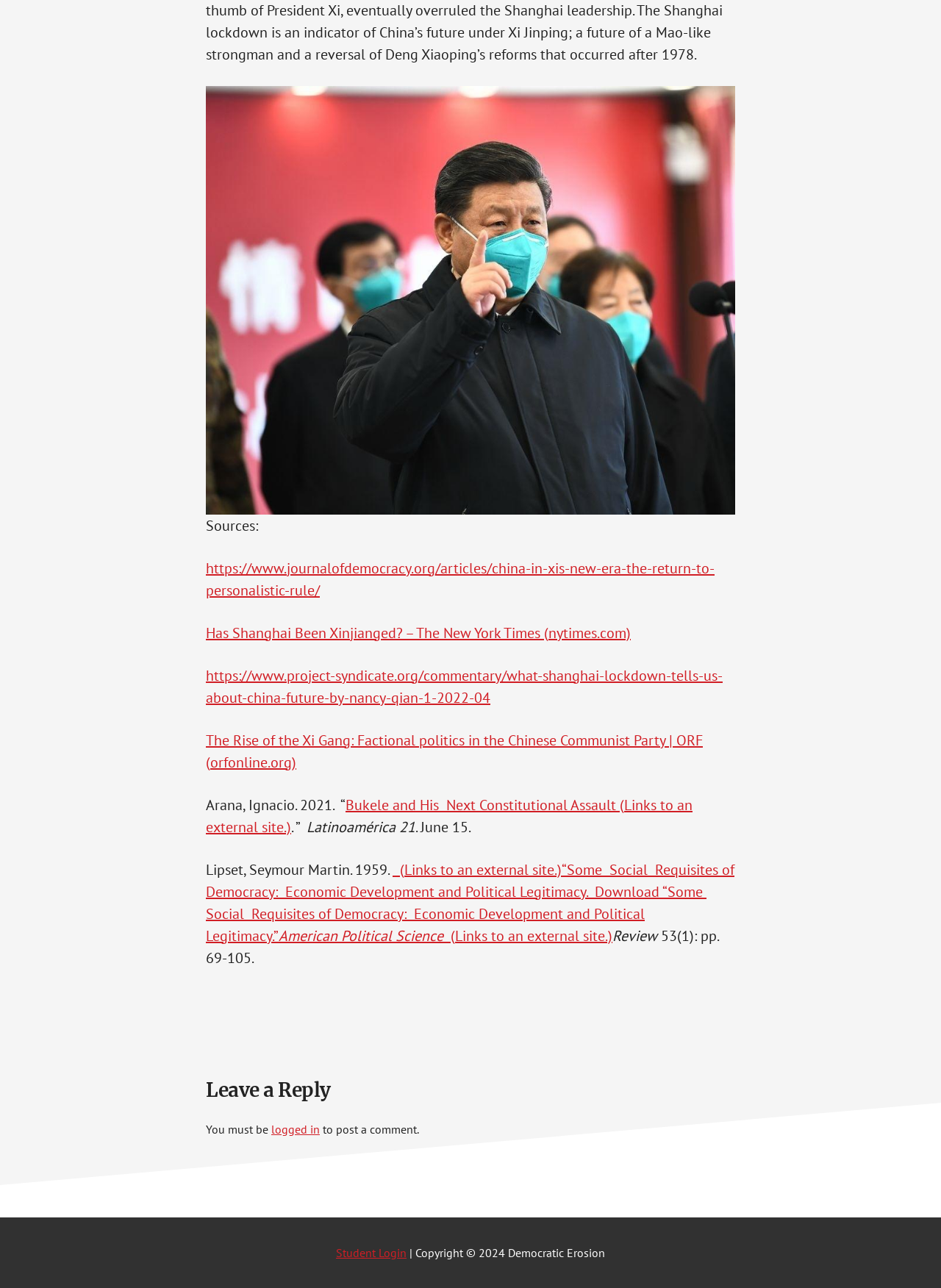Please identify the bounding box coordinates of the element's region that I should click in order to complete the following instruction: "Get in touch with a reputed college that offers 'SSC coaching in Uttam Nagar'". The bounding box coordinates consist of four float numbers between 0 and 1, i.e., [left, top, right, bottom].

None